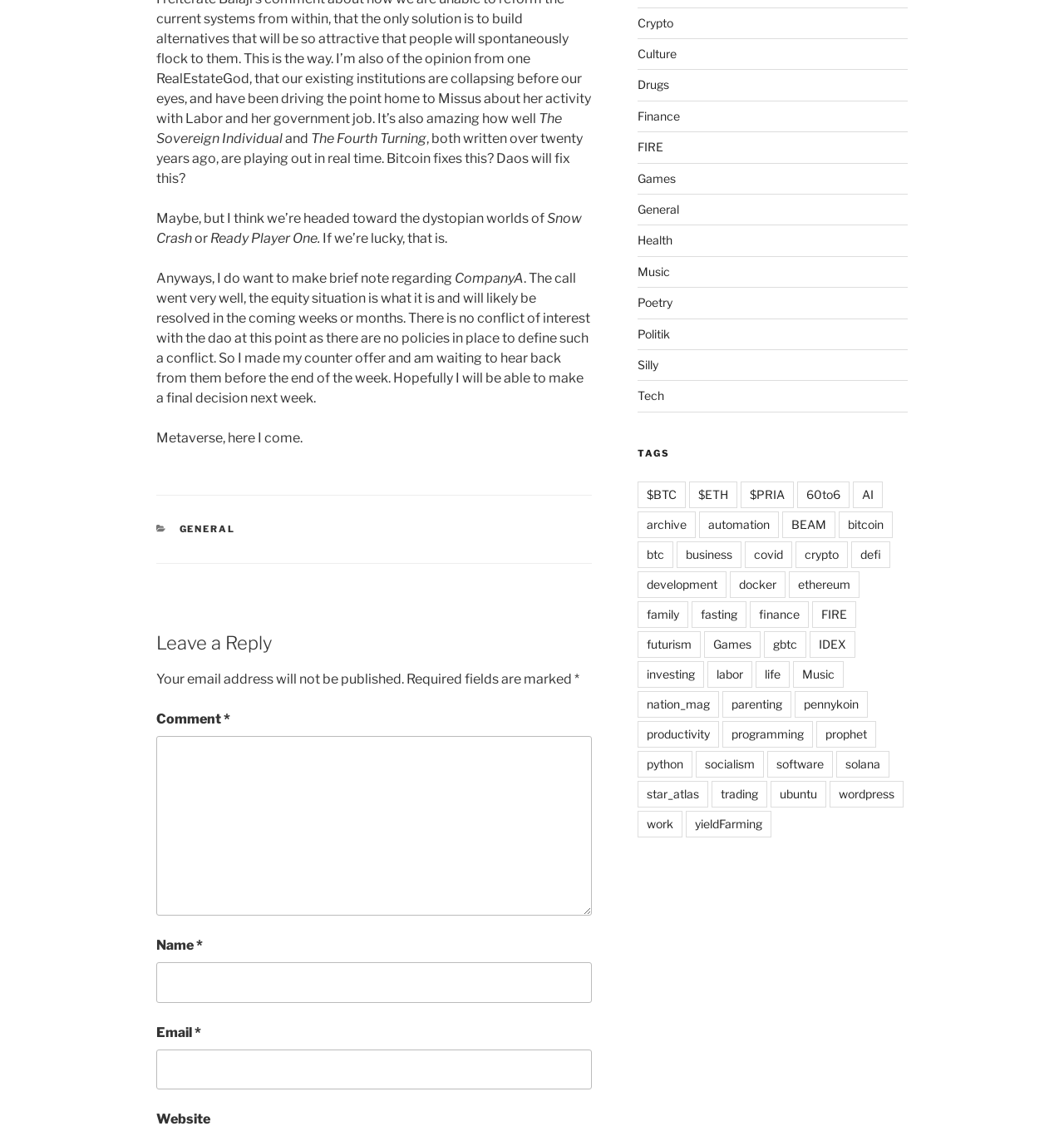Please identify the bounding box coordinates of the element's region that needs to be clicked to fulfill the following instruction: "Close the advertisement". The bounding box coordinates should consist of four float numbers between 0 and 1, i.e., [left, top, right, bottom].

None